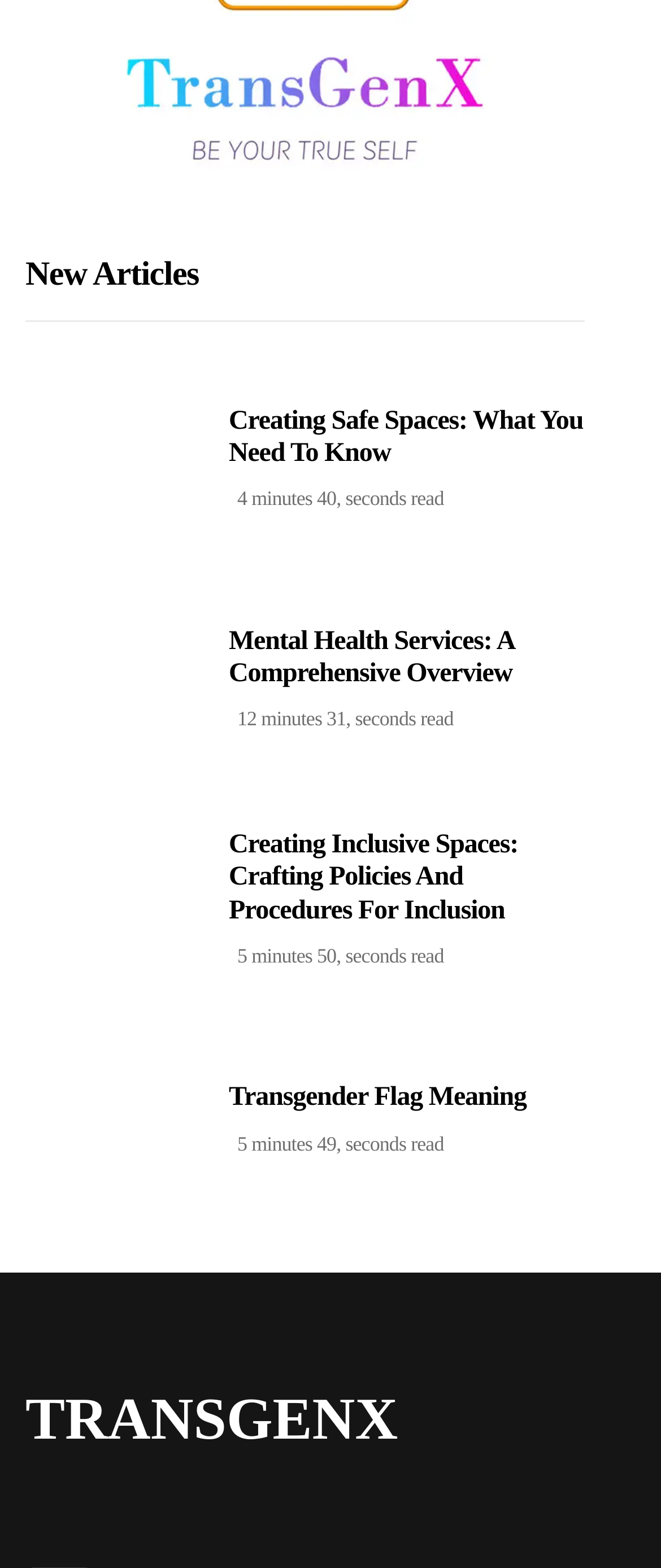What is the topic of the third article?
Based on the image, provide your answer in one word or phrase.

Inclusive Spaces